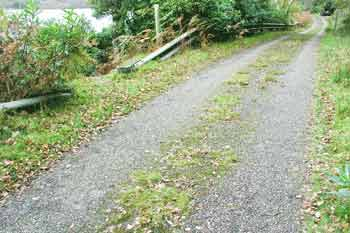Give a detailed account of the visual content in the image.

The image depicts a scenic, overgrown lane leading towards the Craig Lodge area on Loch Ridden. The path is flanked by greenery, with patches of vegetation and fallen leaves, suggesting a tranquil, natural setting. The gravel surface shows wear, indicating it is not frequently used, which resonates with the peaceful atmosphere typical of this remote diving site. This lane serves as a reminder of the gentle beauty found in secluded locations, ideal for divers preparing to explore the underwater environment nearby.